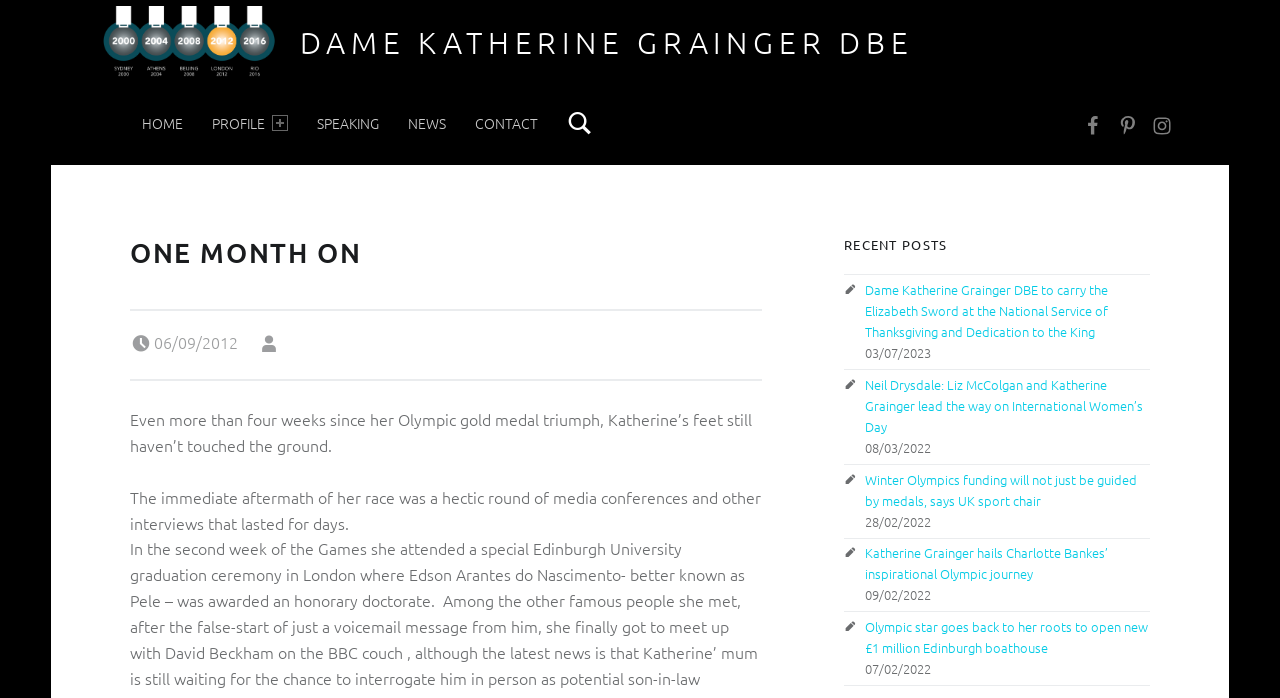What is the date of the first recent post listed?
Look at the screenshot and respond with one word or a short phrase.

03/07/2023